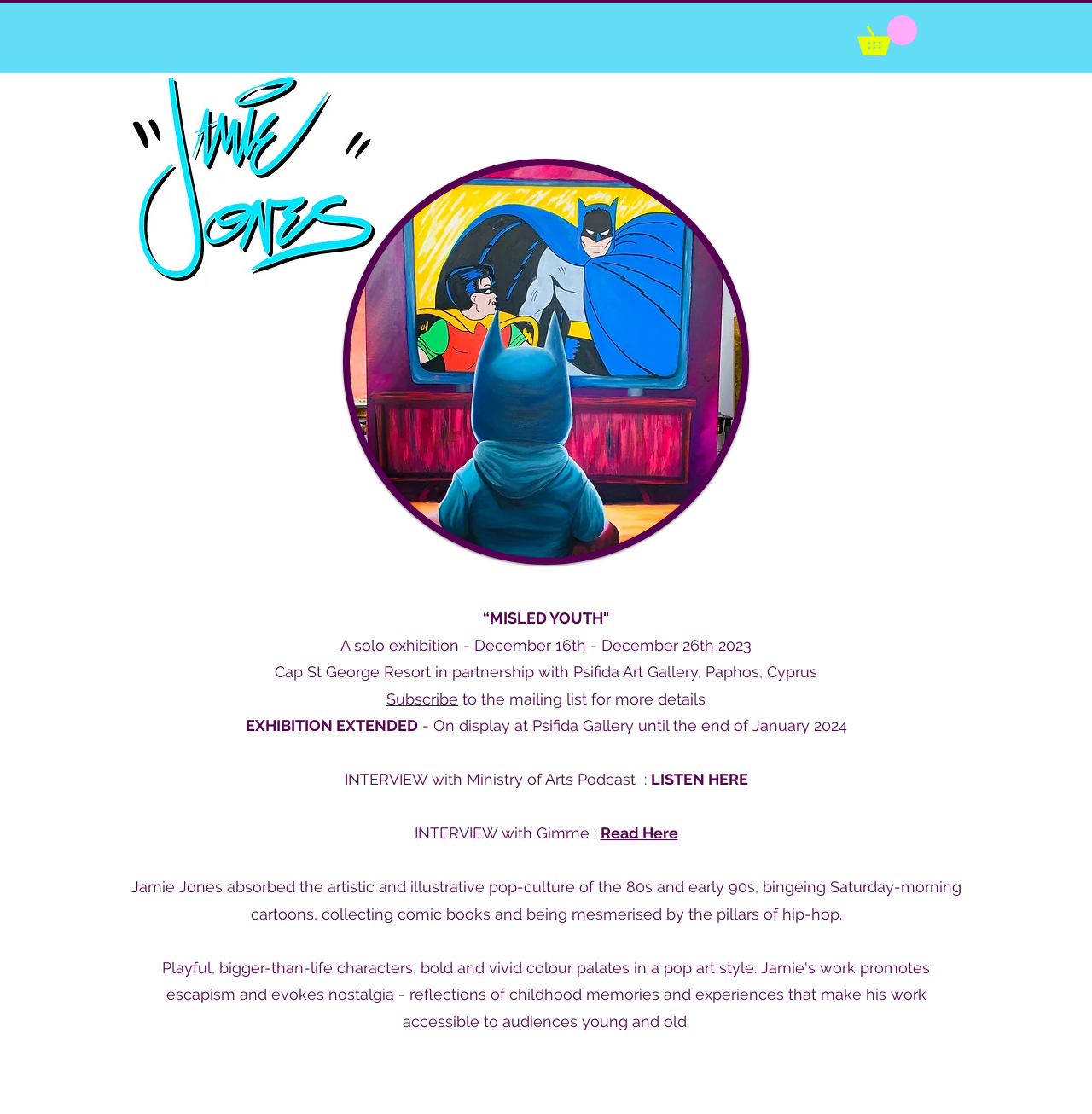What is the theme of Jamie Jones' artistic style?
Can you provide a detailed and comprehensive answer to the question?

The theme of Jamie Jones' artistic style can be inferred from the StaticText element 'Jamie Jones absorbed the artistic and illustrative pop-culture of the 80s and early 90s...' which provides information about his background and influences.